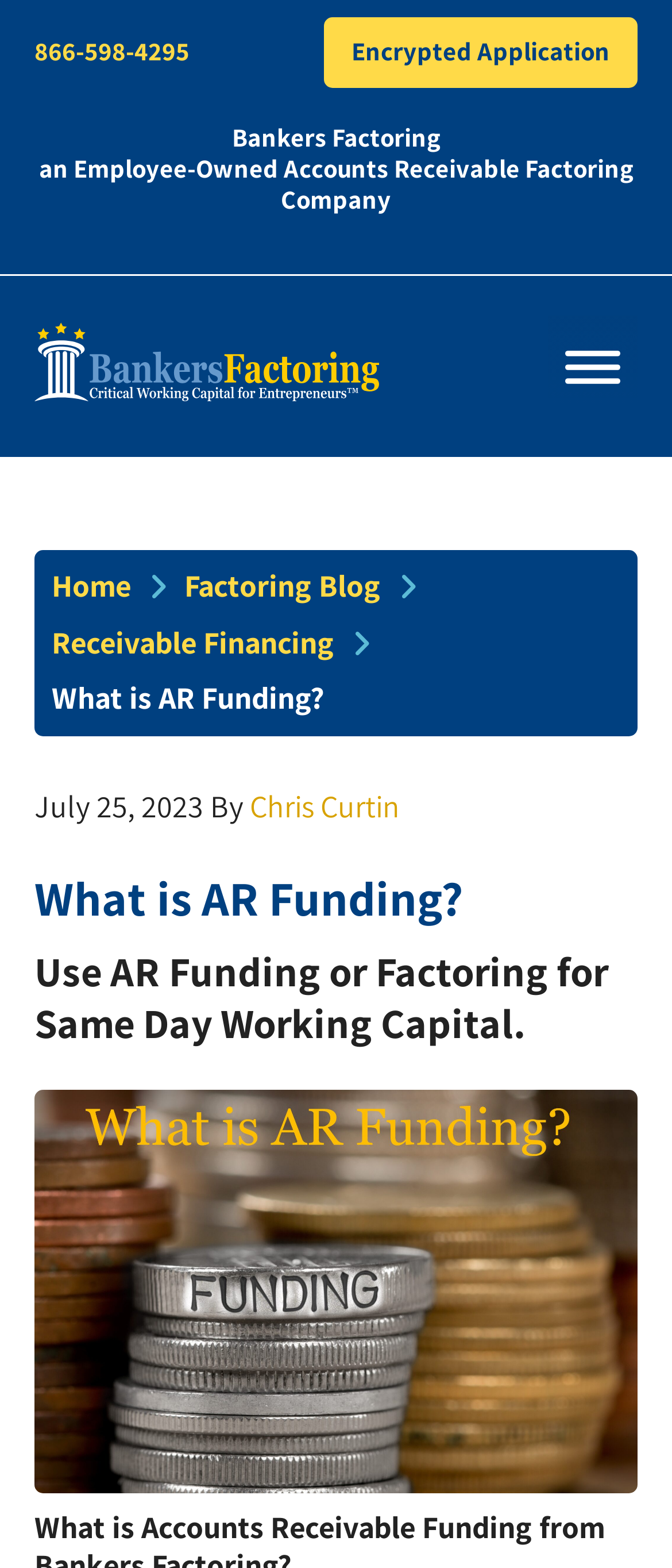Generate a detailed explanation of the webpage's features and information.

The webpage is about Bankers Factoring, an employee-owned accounts receivable factoring company. At the top, there is a logo of Bankers Factoring, accompanied by a phone number, 866-598-4295, and a link to the company's name. Below the logo, there is a navigation menu with links to "Home", "Factoring Blog", and "Receivable Financing".

The main content of the webpage is divided into sections. The first section has a heading "What is AR Funding?" followed by a subheading "Use AR Funding or Factoring for Same Day Working Capital." Below the subheading, there is a large image that takes up most of the width of the page.

To the left of the image, there is a section with a date, July 25, 2023, and an author's name, Chris Curtin. Above this section, there is a heading "What is AR Funding?" again, which seems to be the title of the article or blog post.

On the right side of the page, there is a call-to-action button, although its text is not specified. Above the button, there is a link to an "Encrypted Application". At the very top of the page, there is a loading image, which is likely a temporary placeholder while the page is loading.

Overall, the webpage appears to be a blog post or article about accounts receivable funding, with a focus on same-day working capital.